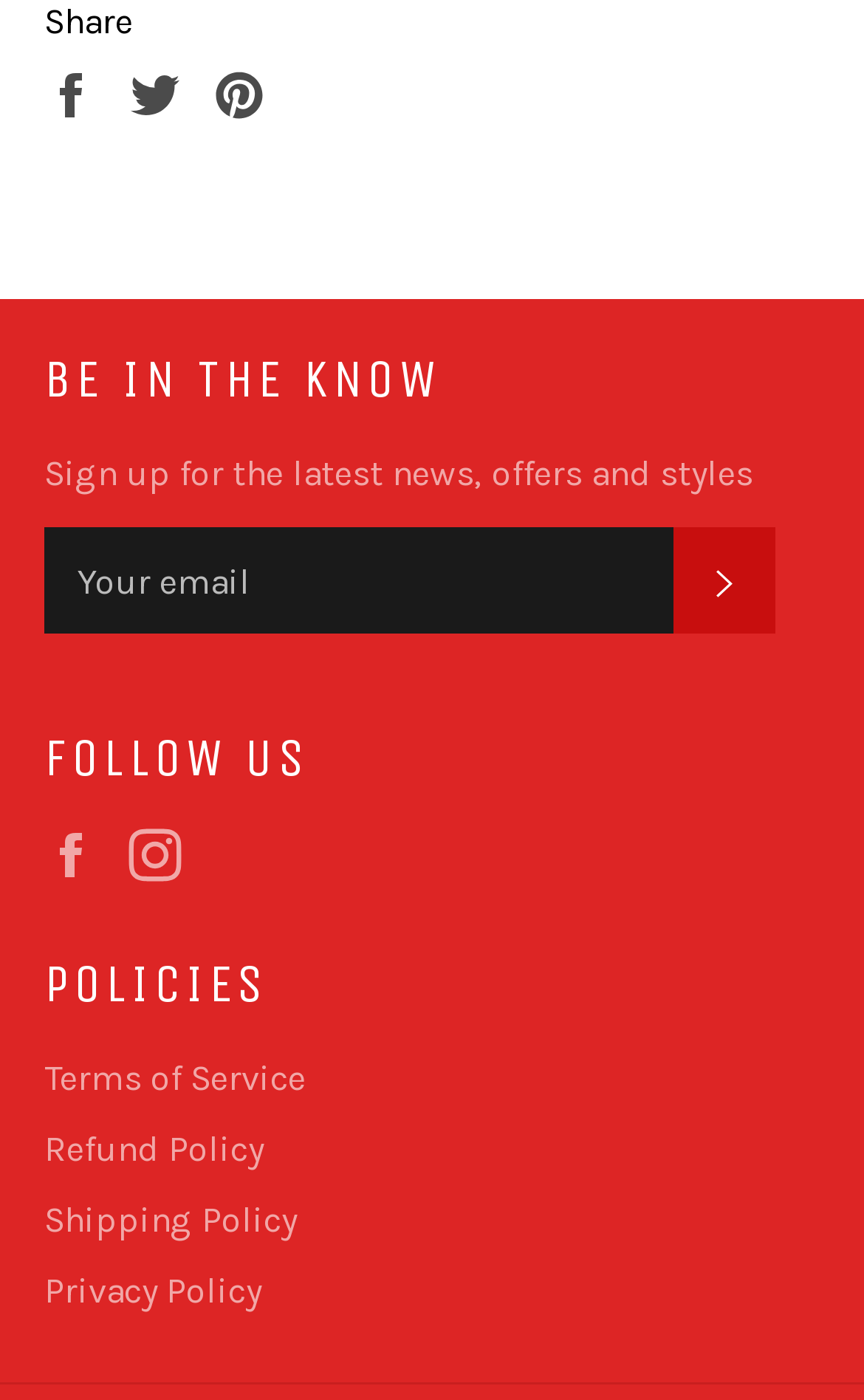Please identify the bounding box coordinates of the element I should click to complete this instruction: 'Share on Facebook'. The coordinates should be given as four float numbers between 0 and 1, like this: [left, top, right, bottom].

[0.051, 0.05, 0.123, 0.081]